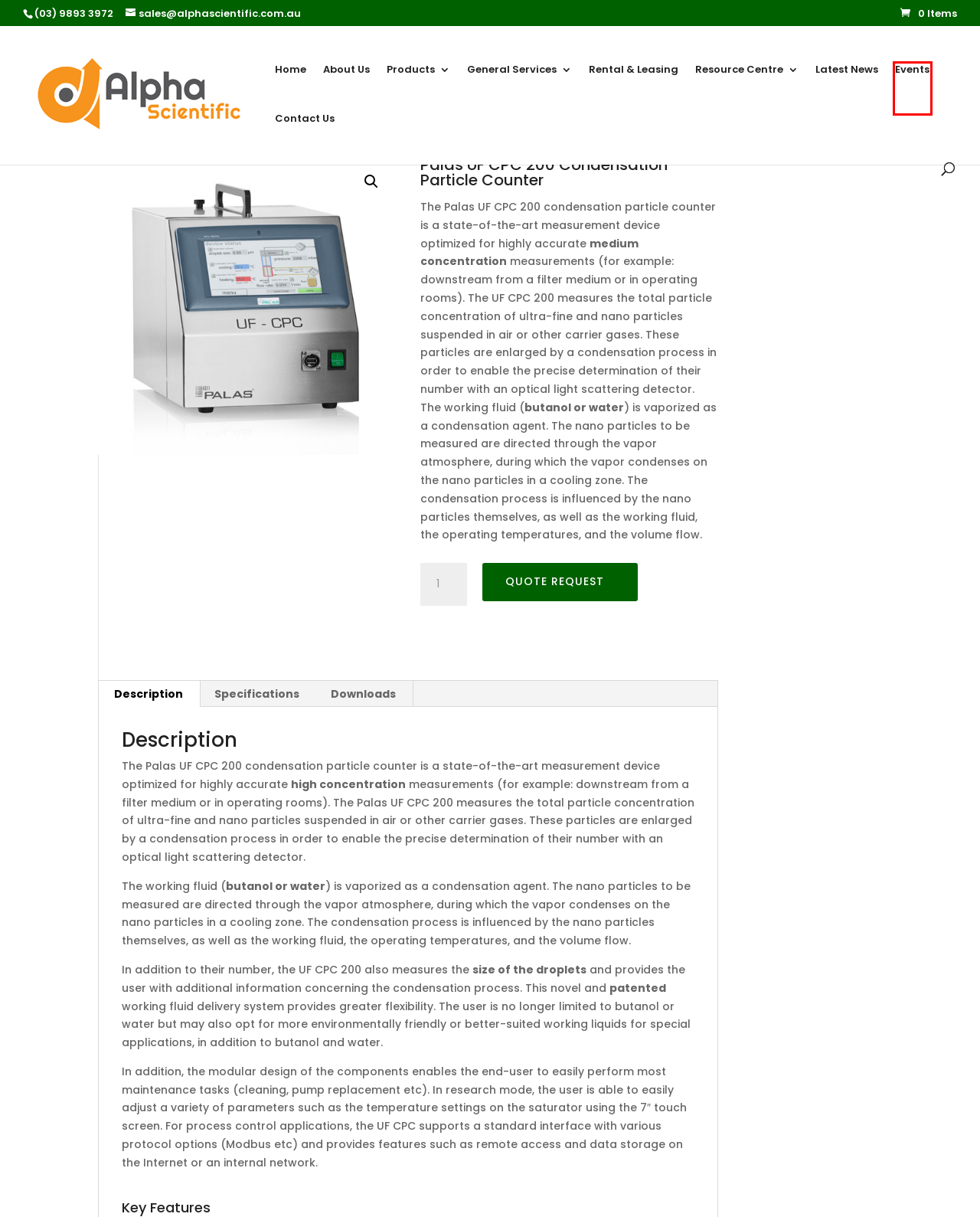Look at the screenshot of a webpage that includes a red bounding box around a UI element. Select the most appropriate webpage description that matches the page seen after clicking the highlighted element. Here are the candidates:
A. UF-CPC 200 - Palas
B. Contact Us - Alpha Scientific Pty Ltd
C. General Services - Alpha Scientific Pty Ltd
D. Cart - Alpha Scientific Pty Ltd
E. Latest News - Alpha Scientific Pty Ltd
F. Alpha Scientific - Events, Webinars, Seminars, Trade Shows
G. Alpha Scientific Pty Ltd - Scientific & Laboratory Equipment
H. Alpha Scientific Resource Center - Data Collection & More

F